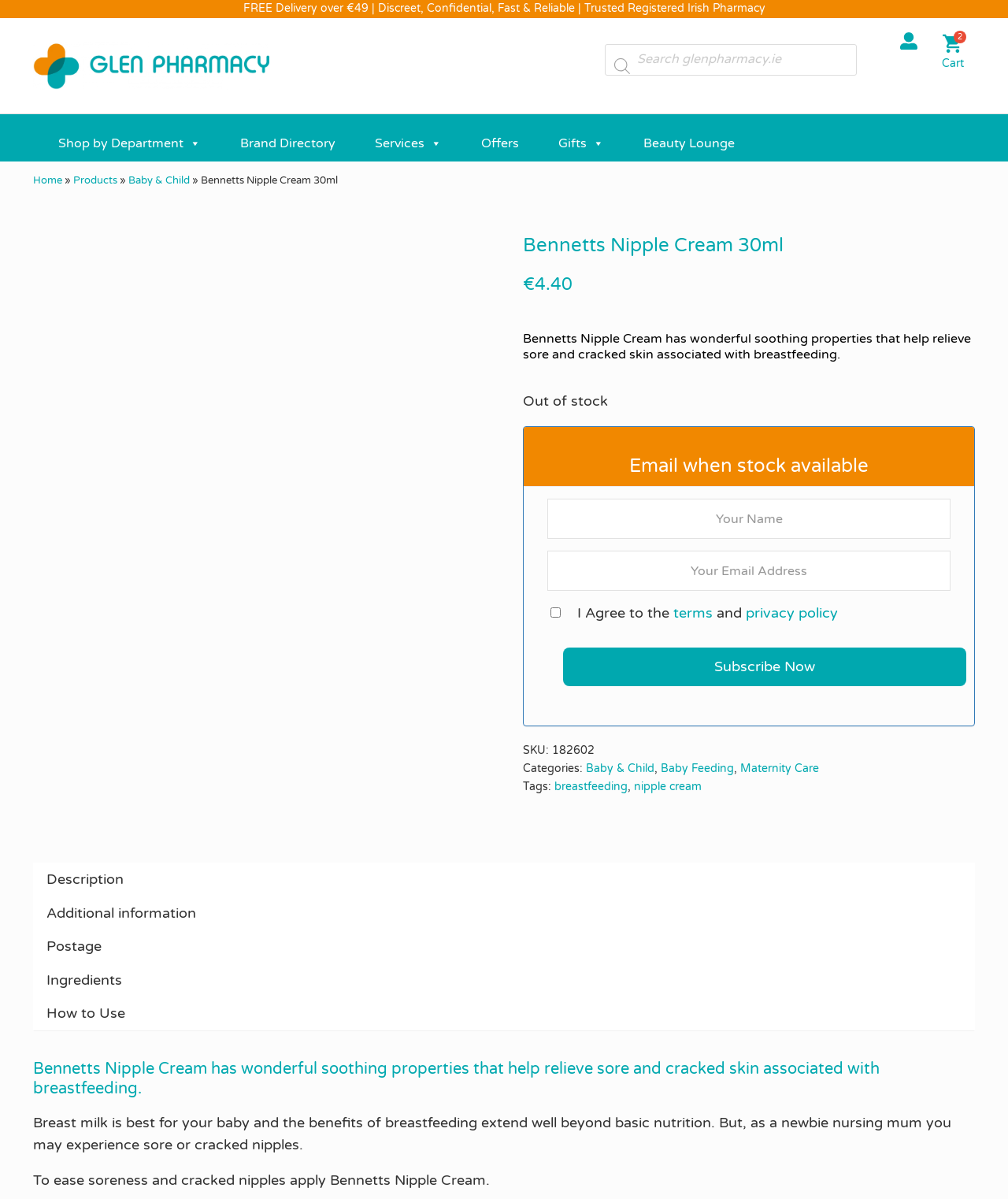Select the bounding box coordinates of the element I need to click to carry out the following instruction: "Go to my account".

[0.893, 0.027, 0.91, 0.041]